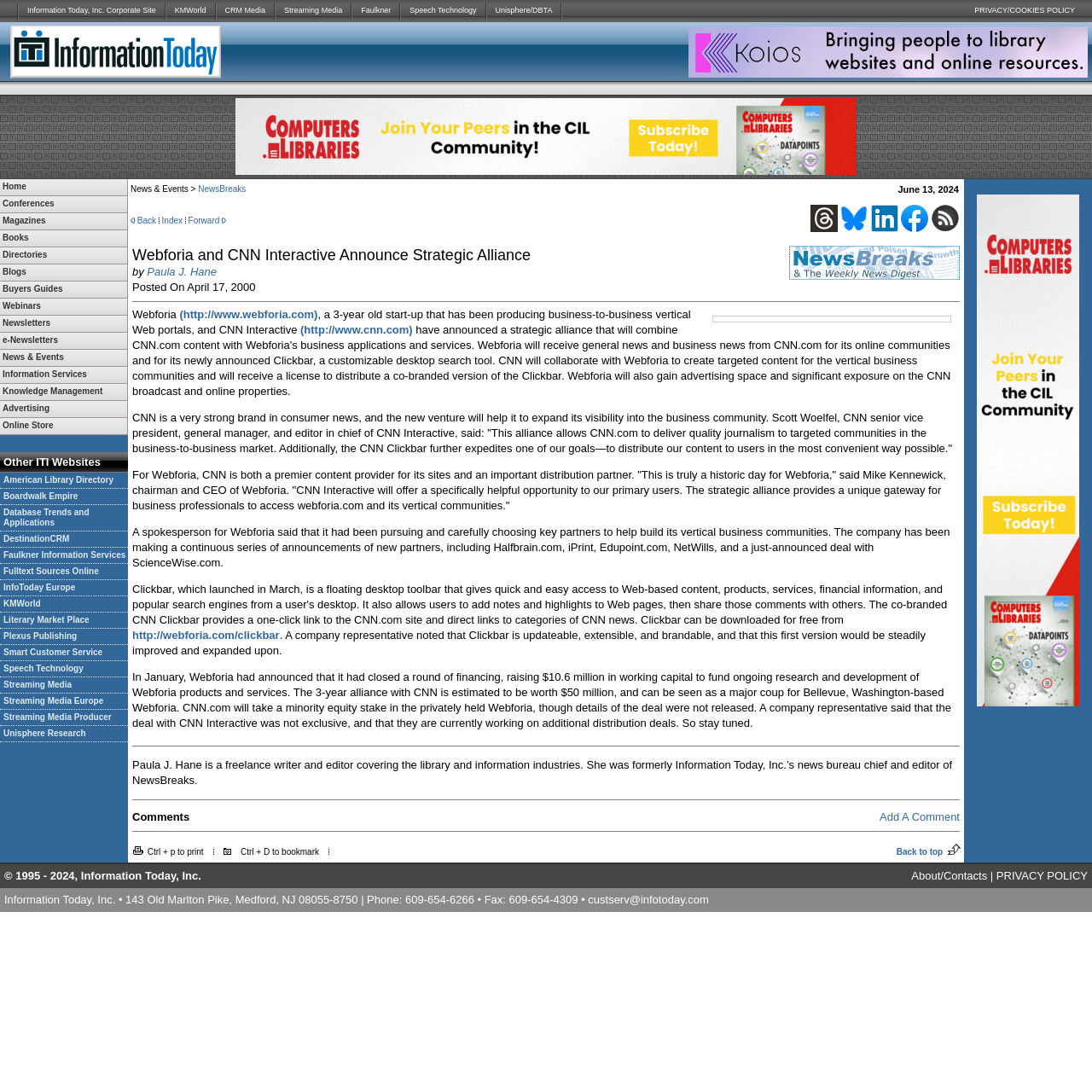What is the last item in the main content area?
Please provide a single word or phrase based on the screenshot.

Streaming Media Producer